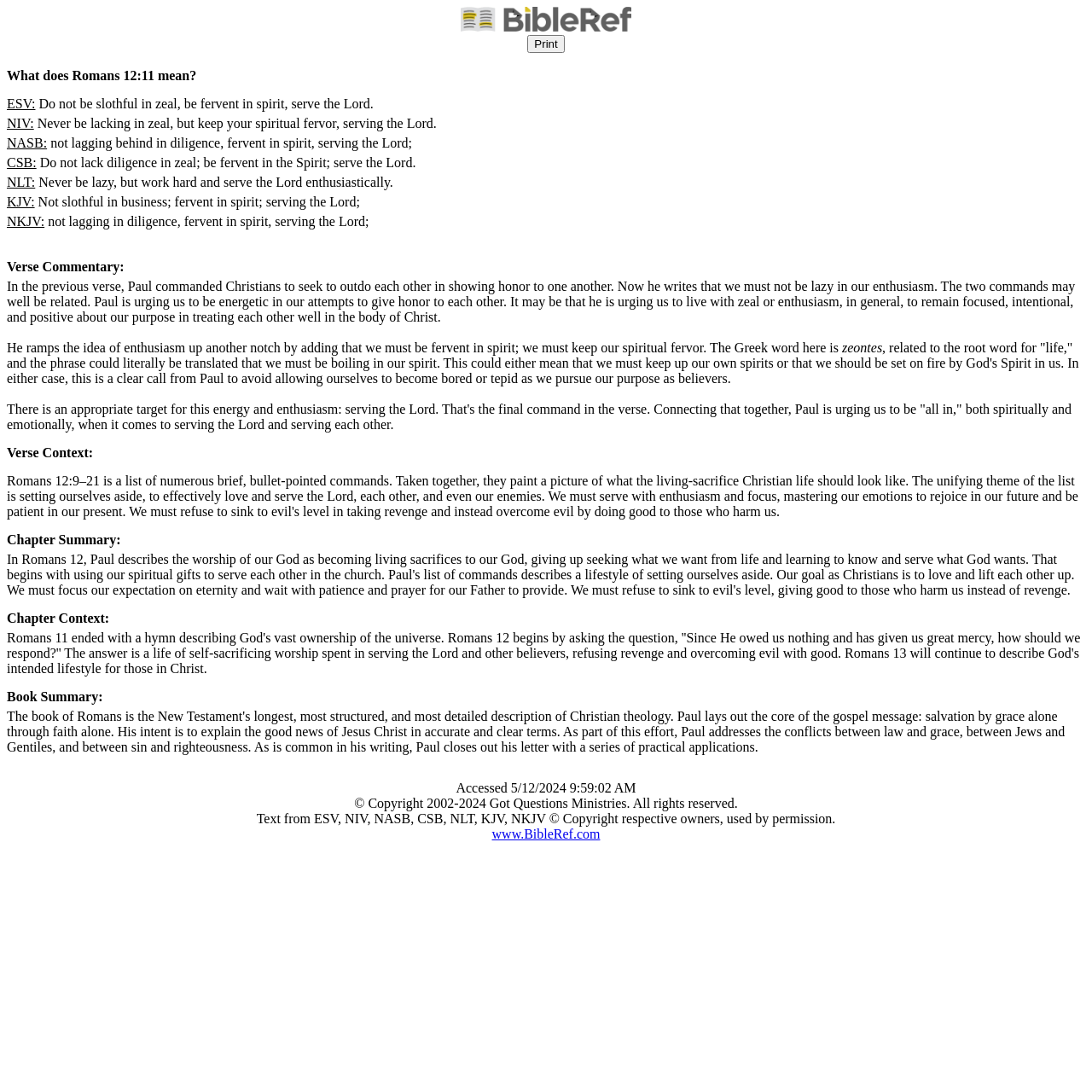Articulate a detailed summary of the webpage's content and design.

This webpage is about Romans 12:11, a Bible verse. At the top, there is an image and a "Print" button, positioned side by side. Below them, there is a question "What does Romans 12:11 mean?" followed by the verse in different translations, including ESV, NIV, NASB, CSB, NLT, KJV, and NKJV. 

The verse translations are arranged in a vertical list, with each translation indented under its corresponding label. The labels are positioned at the left edge of the page, while the verse texts are slightly to the right. 

Below the verse translations, there is a section titled "Verse Commentary", which provides an explanation of the verse. The commentary is a long paragraph of text that spans almost the entire width of the page. 

The next section is titled "Verse Context", followed by "Chapter Summary", "Chapter Context", and "Book Summary", each with its own heading. These sections are stacked vertically, with each section's heading aligned to the left edge of the page.

At the bottom of the page, there are three lines of text: the date and time the page was accessed, a copyright notice, and a statement about the copyright of the Bible translations used. There is also a link to "www.BibleRef.com" at the bottom right corner of the page.